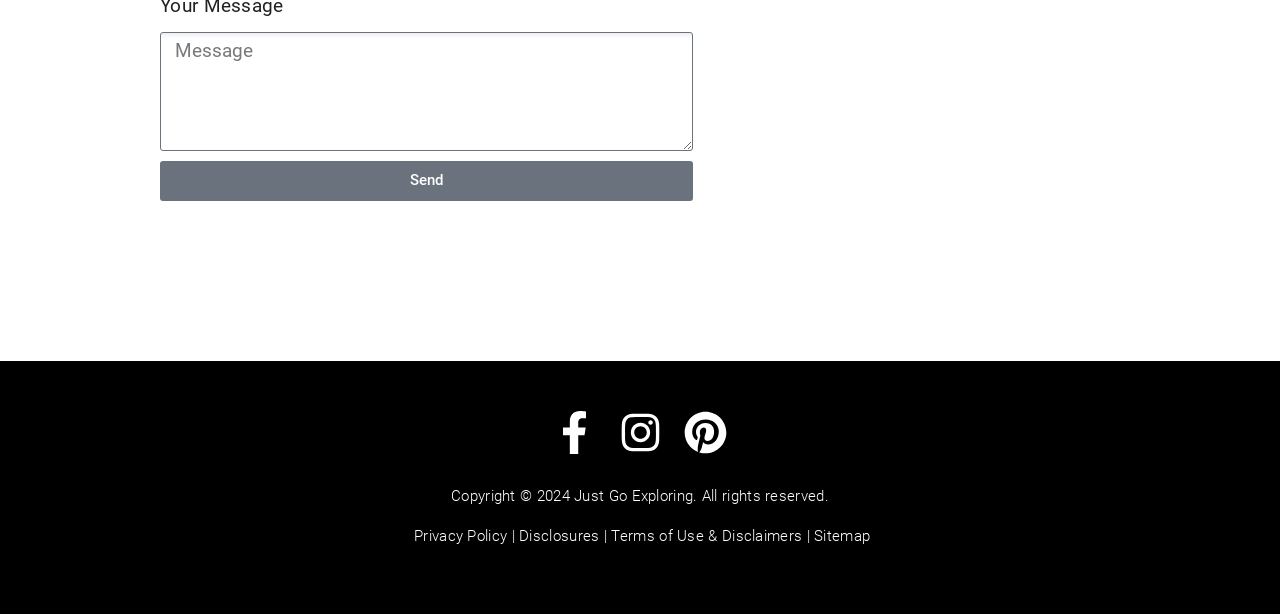Using the webpage screenshot, find the UI element described by Send. Provide the bounding box coordinates in the format (top-left x, top-left y, bottom-right x, bottom-right y), ensuring all values are floating point numbers between 0 and 1.

[0.125, 0.262, 0.542, 0.327]